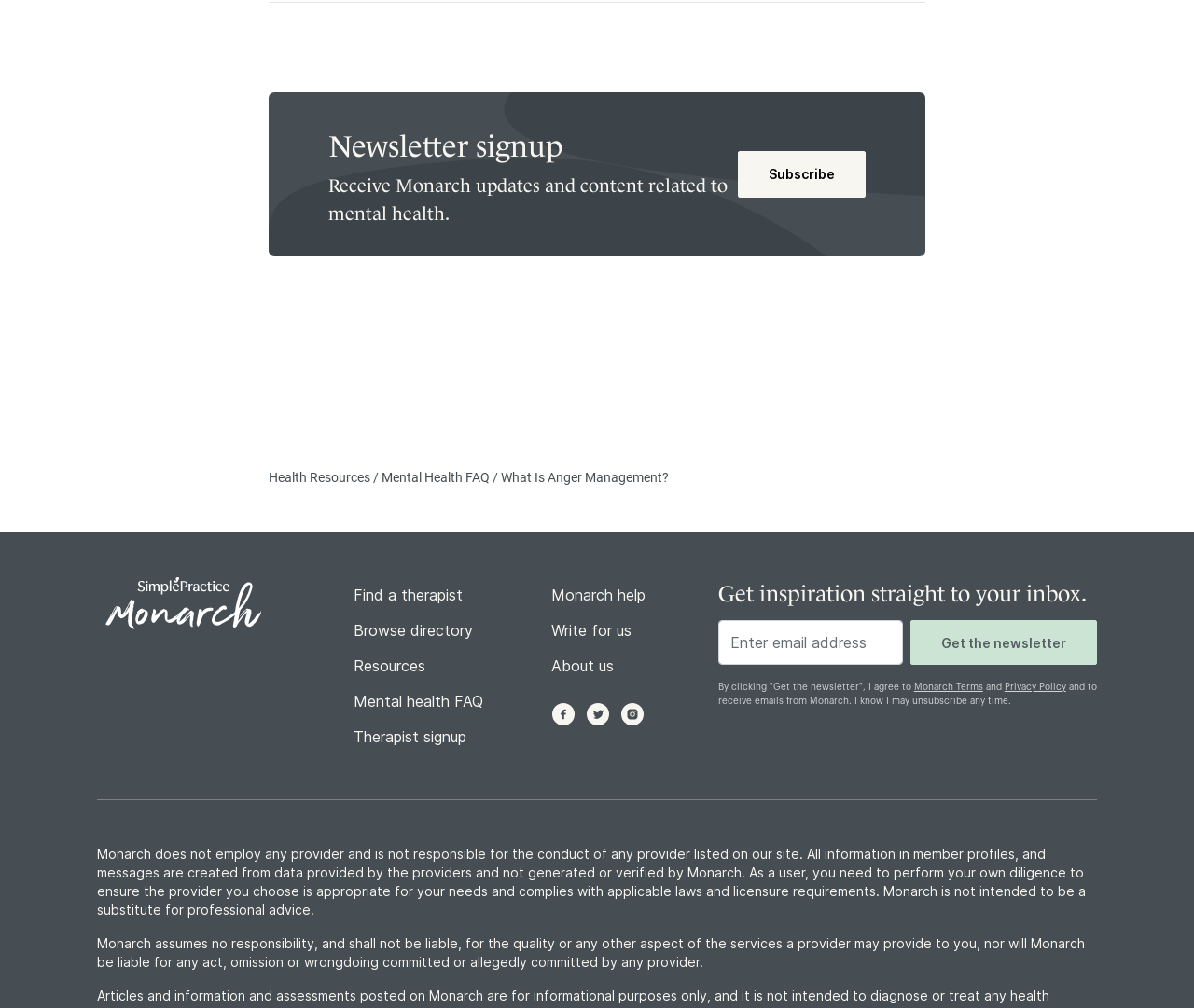Identify the bounding box of the UI component described as: "Privacy Policy".

[0.841, 0.677, 0.893, 0.686]